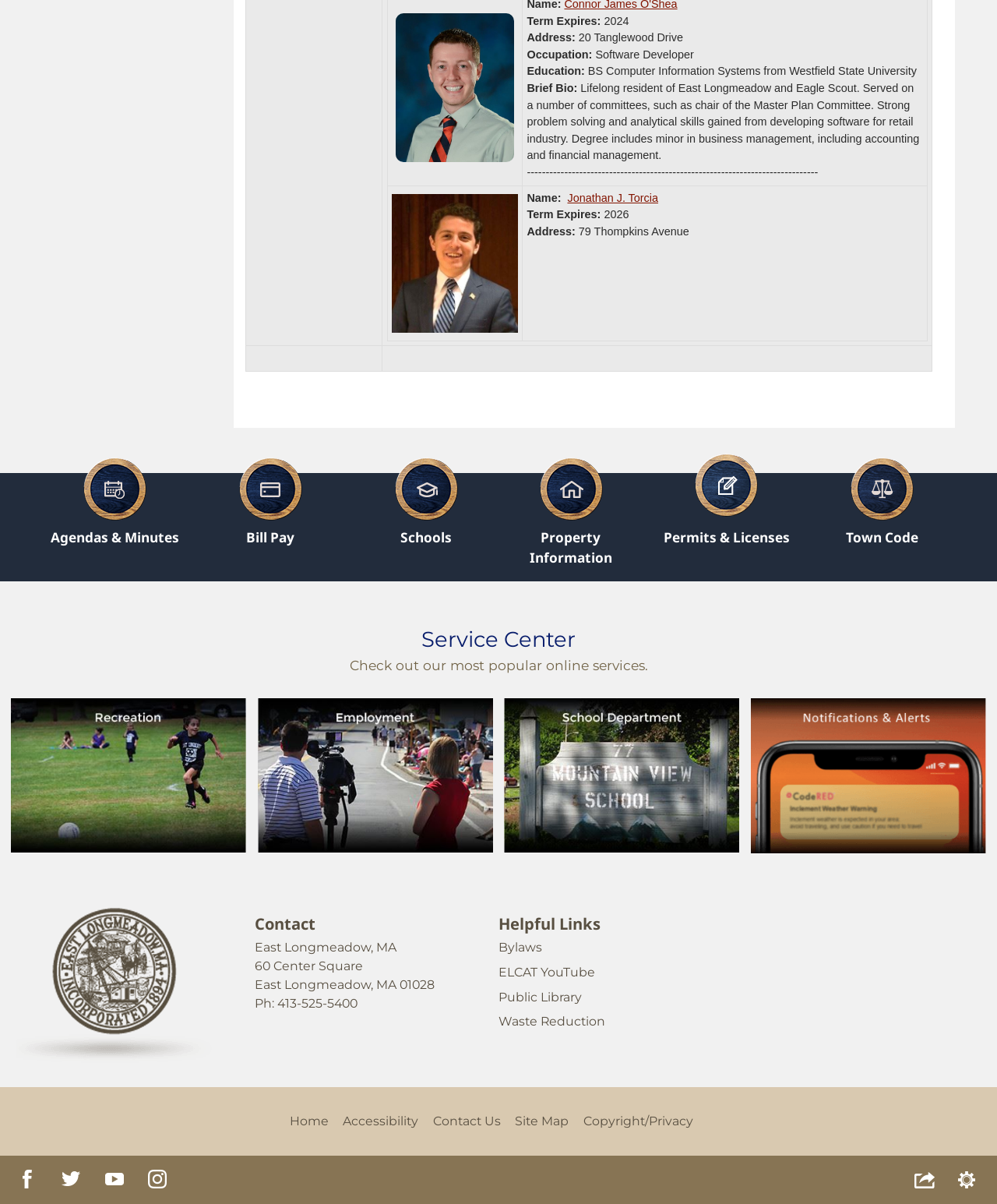Pinpoint the bounding box coordinates of the clickable area needed to execute the instruction: "Click on Agendas & Minutes". The coordinates should be specified as four float numbers between 0 and 1, i.e., [left, top, right, bottom].

[0.042, 0.376, 0.188, 0.455]